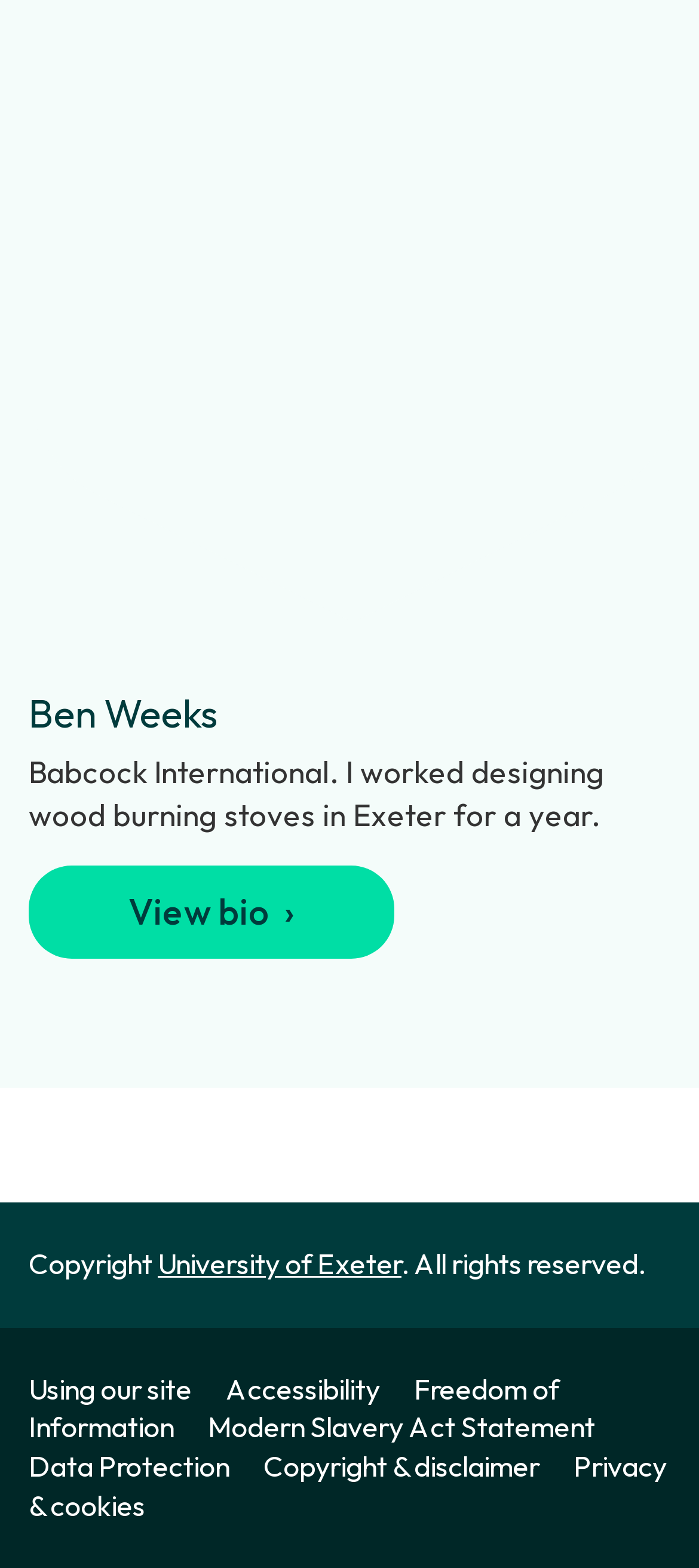Bounding box coordinates are specified in the format (top-left x, top-left y, bottom-right x, bottom-right y). All values are floating point numbers bounded between 0 and 1. Please provide the bounding box coordinate of the region this sentence describes: Modern Slavery Act Statement

[0.297, 0.899, 0.892, 0.922]